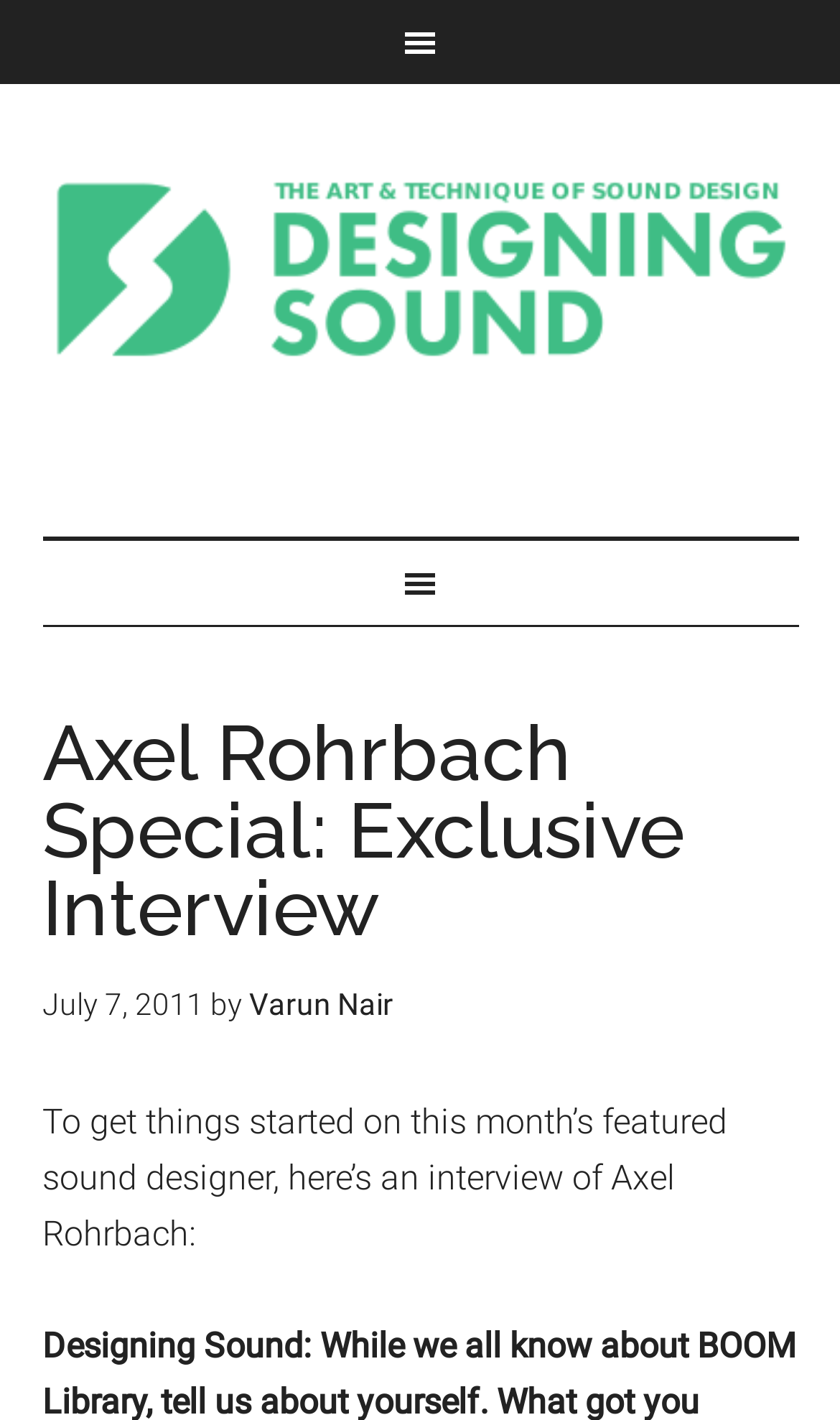What is the name of the sound designer featured in the interview?
Provide a fully detailed and comprehensive answer to the question.

I found the name of the sound designer by looking at the heading element in the header section, which contains the text 'Axel Rohrbach Special: Exclusive Interview'.